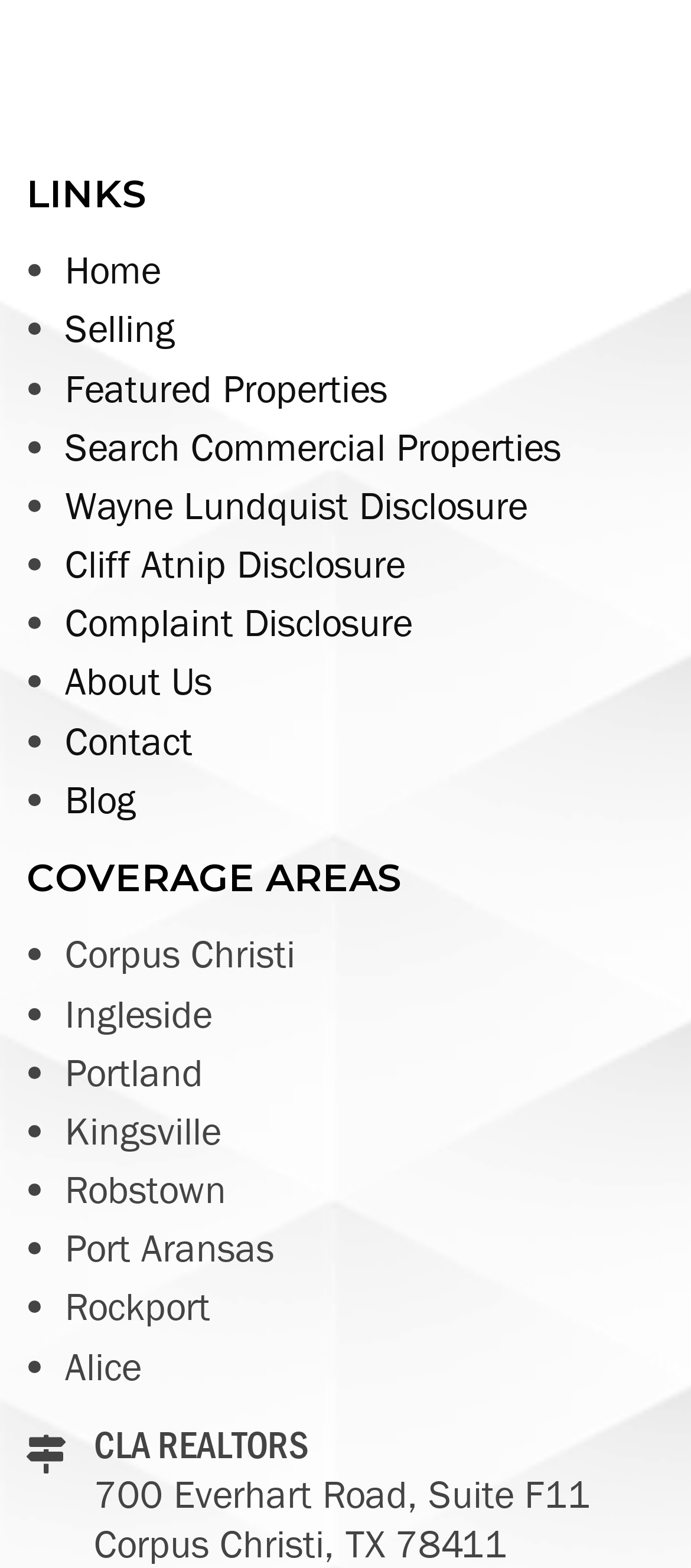Identify the bounding box coordinates of the part that should be clicked to carry out this instruction: "Sort replies by oldest first".

None